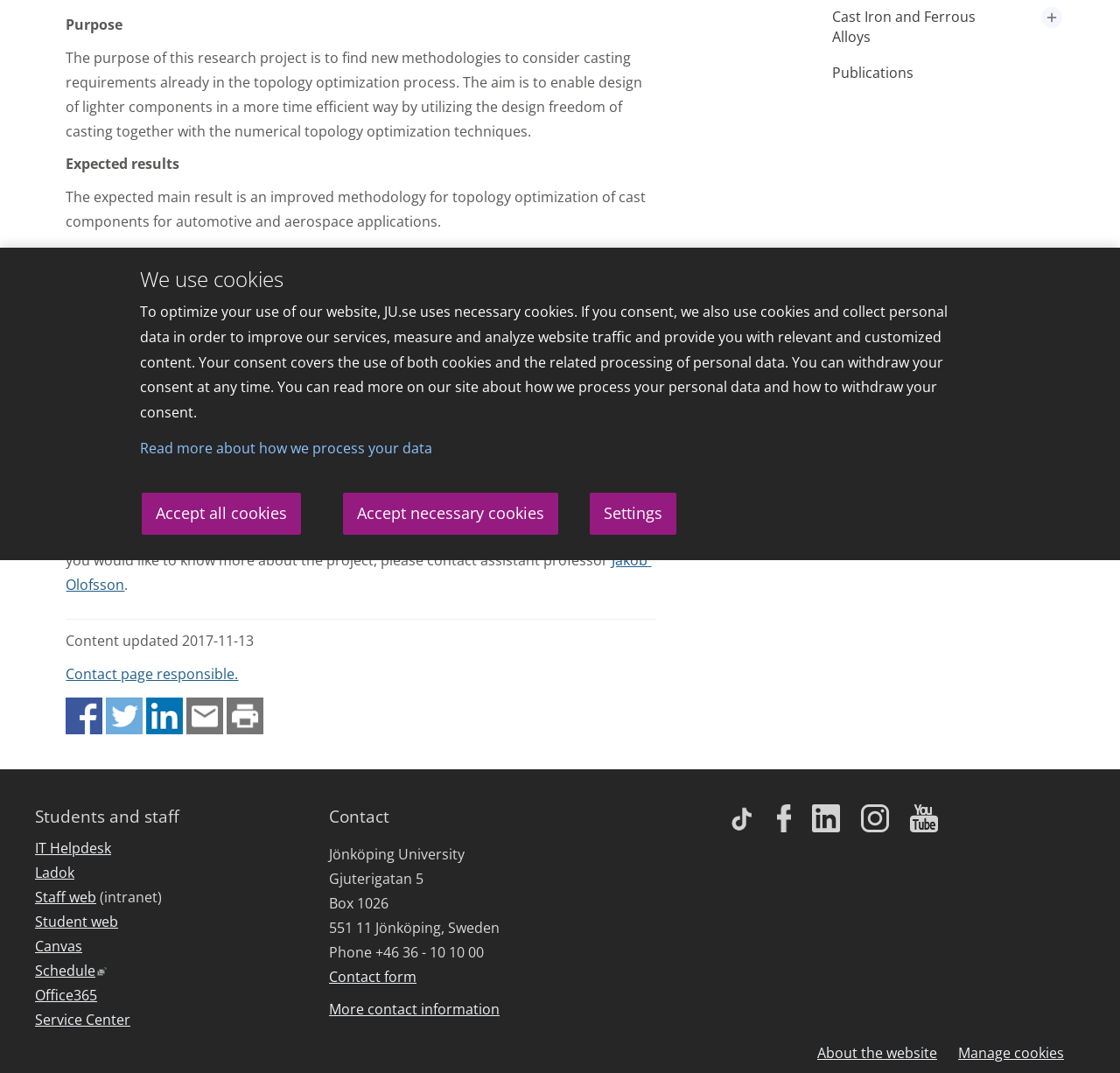Provide the bounding box coordinates of the HTML element this sentence describes: "Manage cookies".

[0.855, 0.972, 0.95, 0.994]